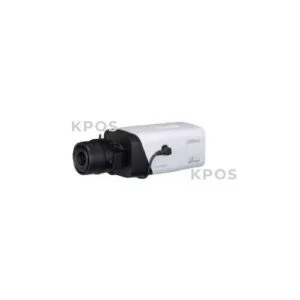Describe the image with as much detail as possible.

The image showcases the DAHUA 4MP WDR Box Network Camera, a sophisticated surveillance solution known for its high-definition capture capabilities and advanced imaging technology. This camera is designed to provide exceptional video clarity and detail, making it suitable for various environments, including commercial and residential settings. With its sleek and functional design, the camera is equipped with features that support Wide Dynamic Range (WDR), enhancing its performance in challenging lighting conditions. The image also features branding elements from Kuwait Point Of Sale (KPOS), indicating the point of sale system that provides this innovative product.